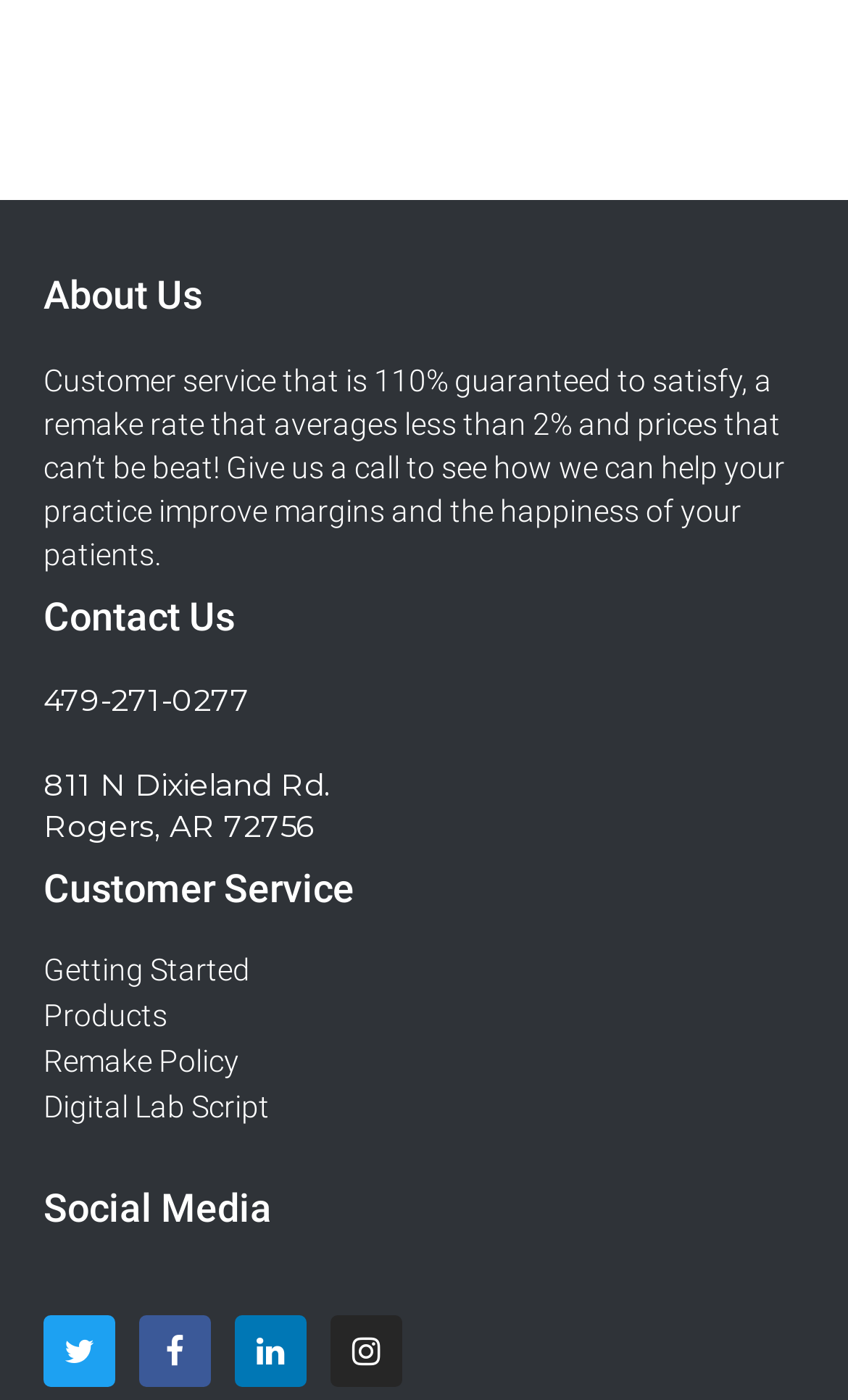Show the bounding box coordinates of the region that should be clicked to follow the instruction: "Check remake policy."

[0.051, 0.745, 0.949, 0.77]